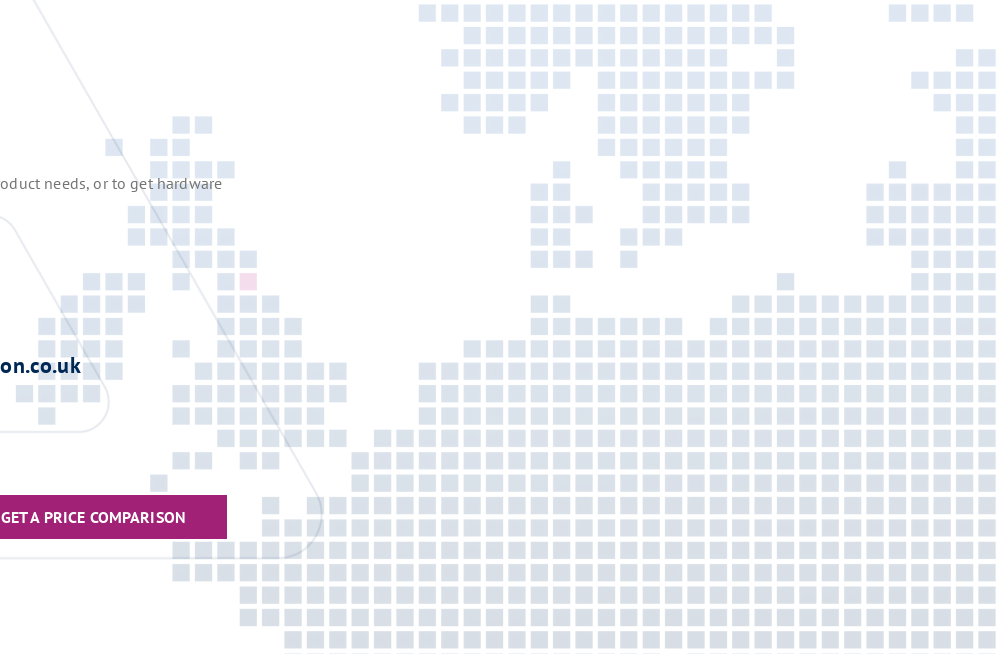Describe all the important aspects and details of the image.

This image features a stylized map of Europe displayed in a grid pattern, emphasizing the company's geographical focus and outreach. Prominently featured on the left side is the phrase "Give us a call to discuss your product needs, or to get hardware recommendations and advice," illustrating the company's commitment to customer engagement. Below, a bold button reads "GET A PRICE COMPARISON," inviting visitors to easily access pricing information and compare products. This visual presentation aligns with the company's mission of integrating innovative, sustainable practices while providing quality service and support.